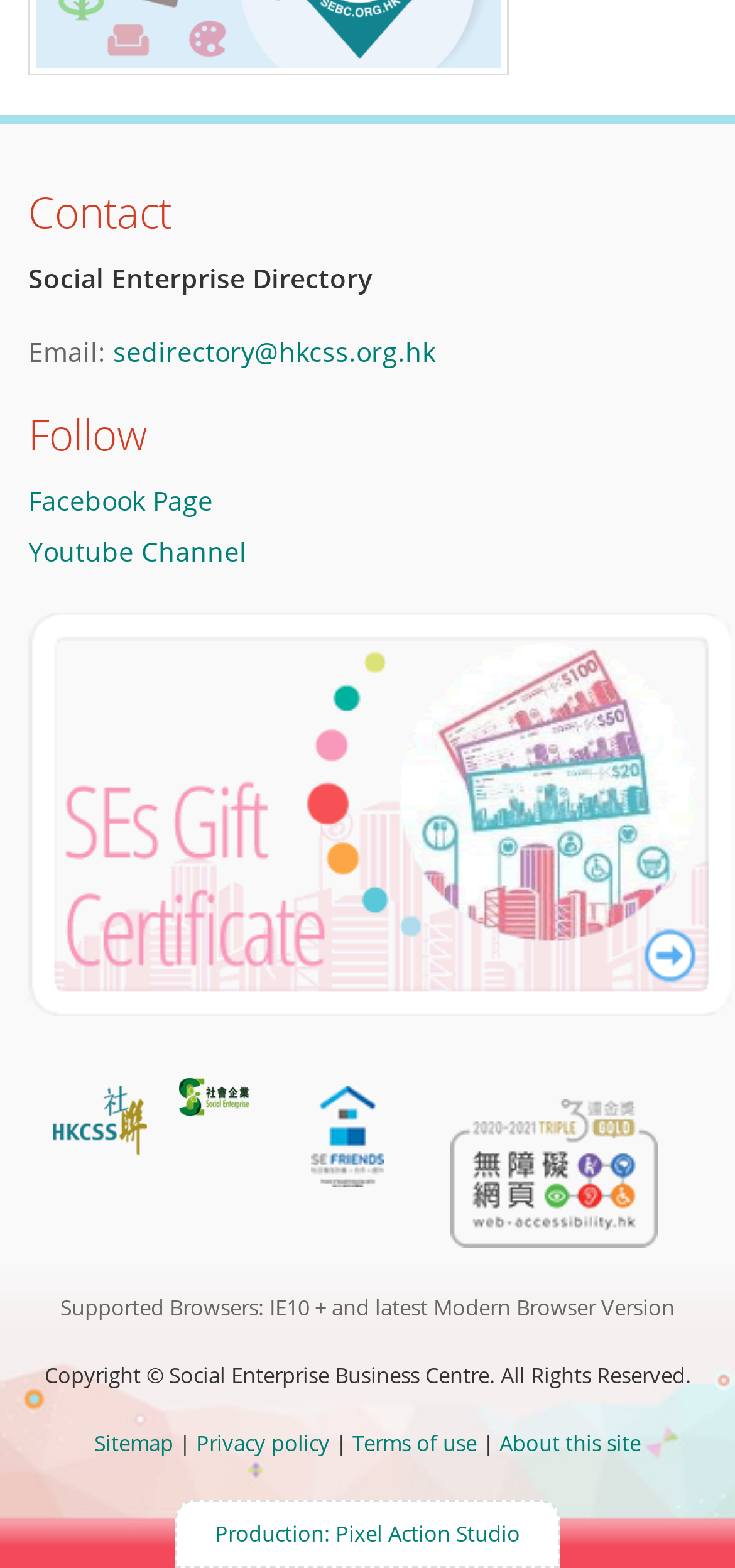Identify the coordinates of the bounding box for the element that must be clicked to accomplish the instruction: "Read the privacy policy".

[0.267, 0.91, 0.449, 0.928]